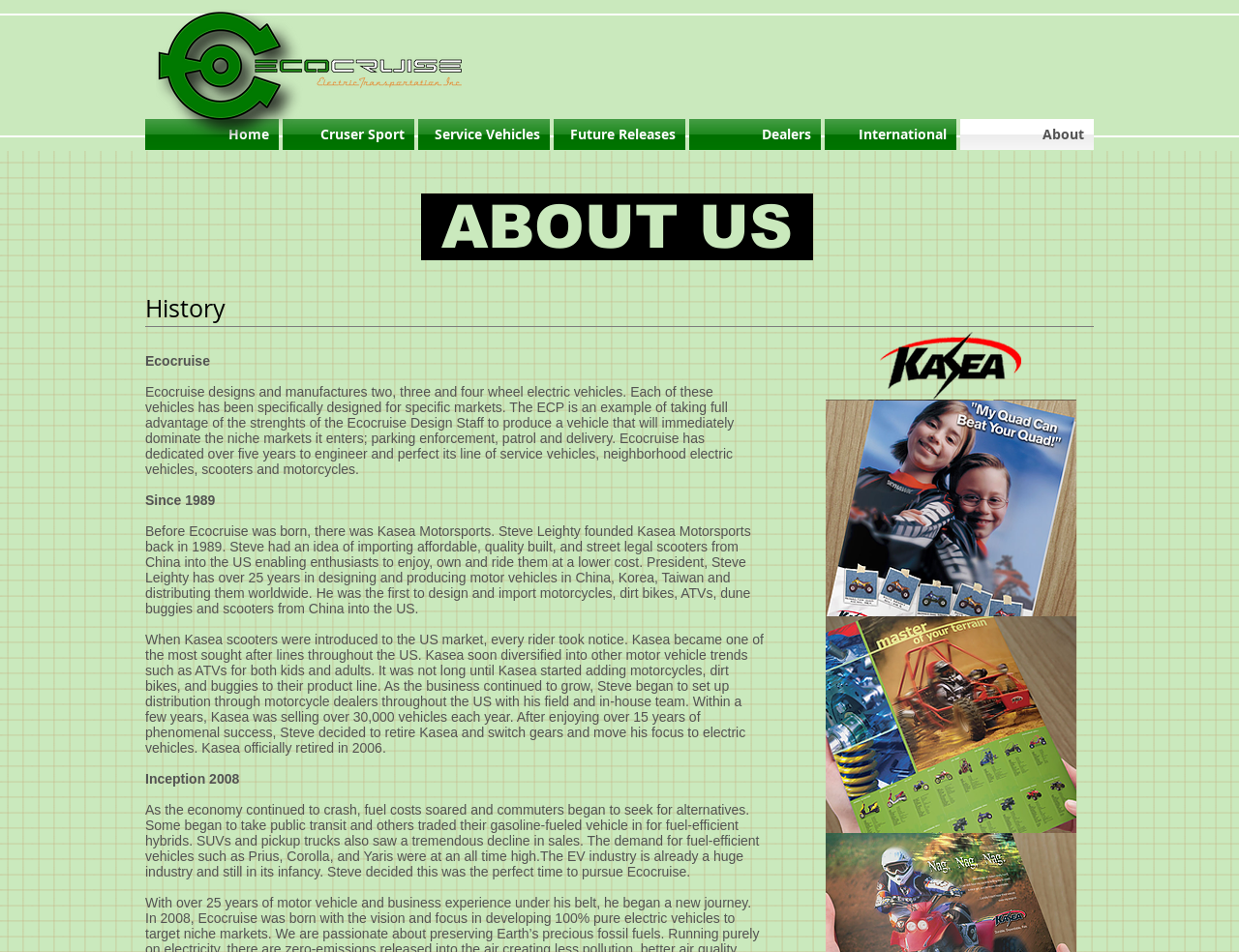Respond with a single word or short phrase to the following question: 
What was the reason for the decline in sales of SUVs and pickup trucks?

Fuel costs soared